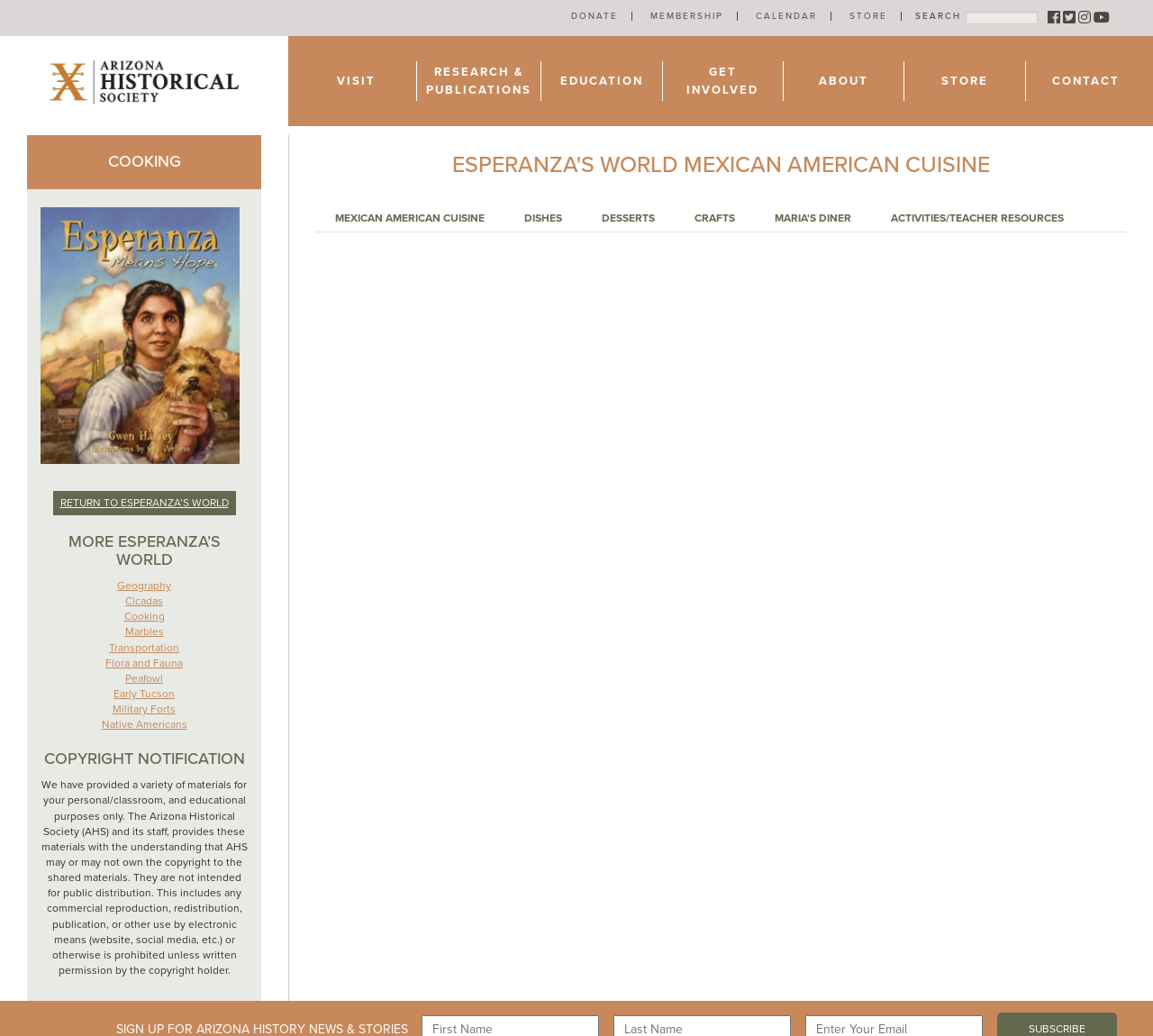Please reply with a single word or brief phrase to the question: 
What is the name of the historical society?

Arizona Historical Society